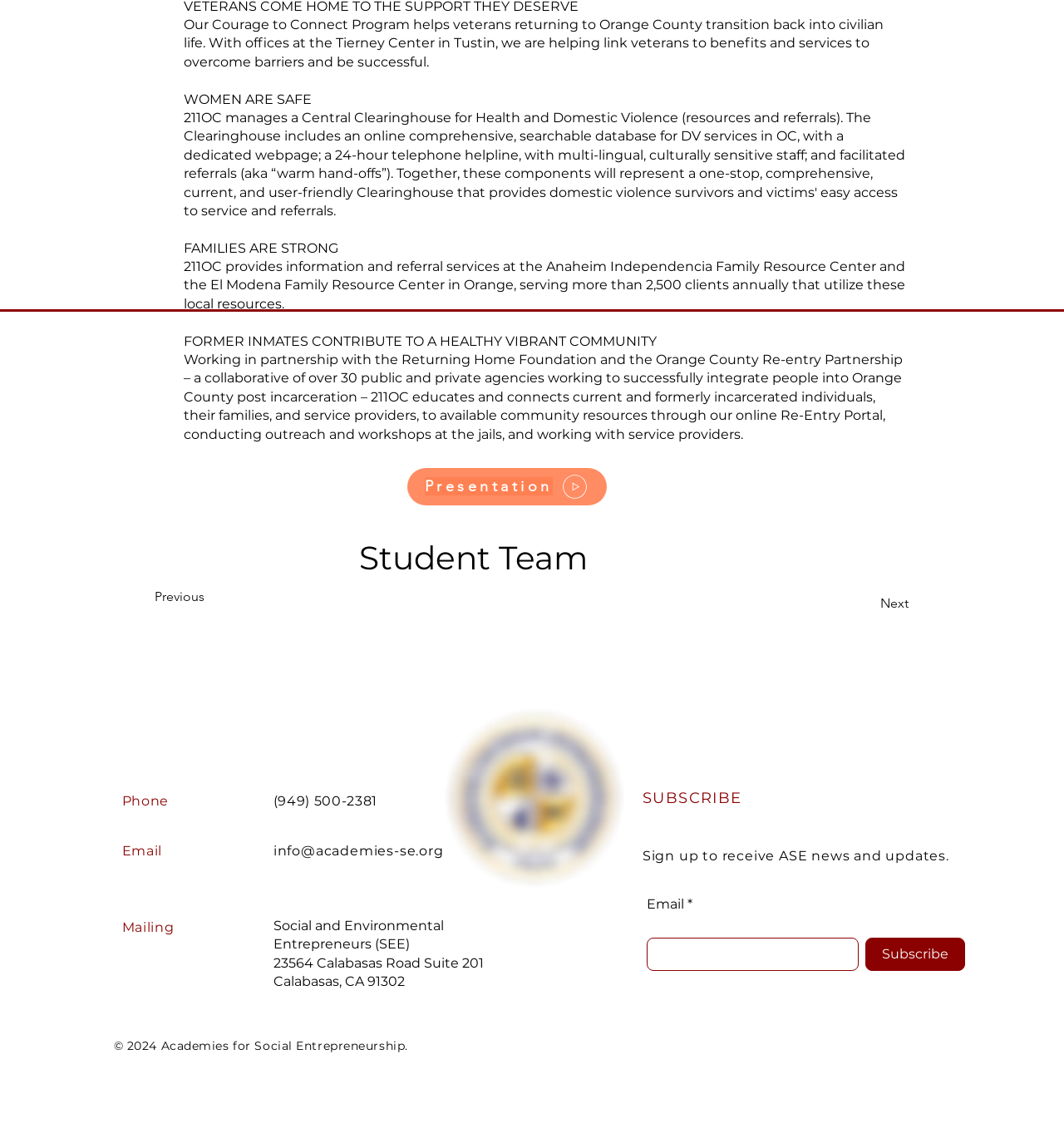Identify the bounding box coordinates for the UI element described as: "aria-label="YouTube"". The coordinates should be provided as four floats between 0 and 1: [left, top, right, bottom].

[0.747, 0.921, 0.766, 0.938]